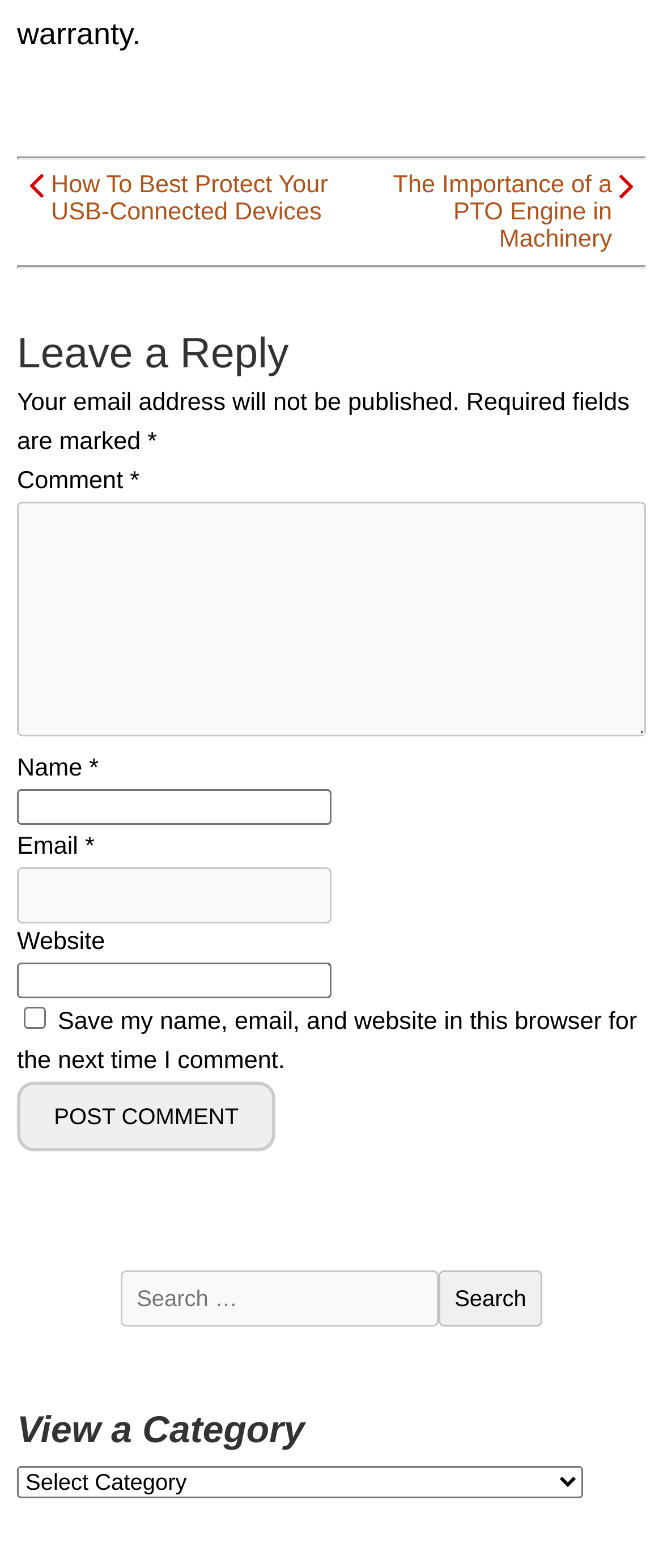Please indicate the bounding box coordinates of the element's region to be clicked to achieve the instruction: "Leave a comment". Provide the coordinates as four float numbers between 0 and 1, i.e., [left, top, right, bottom].

[0.026, 0.32, 0.974, 0.469]